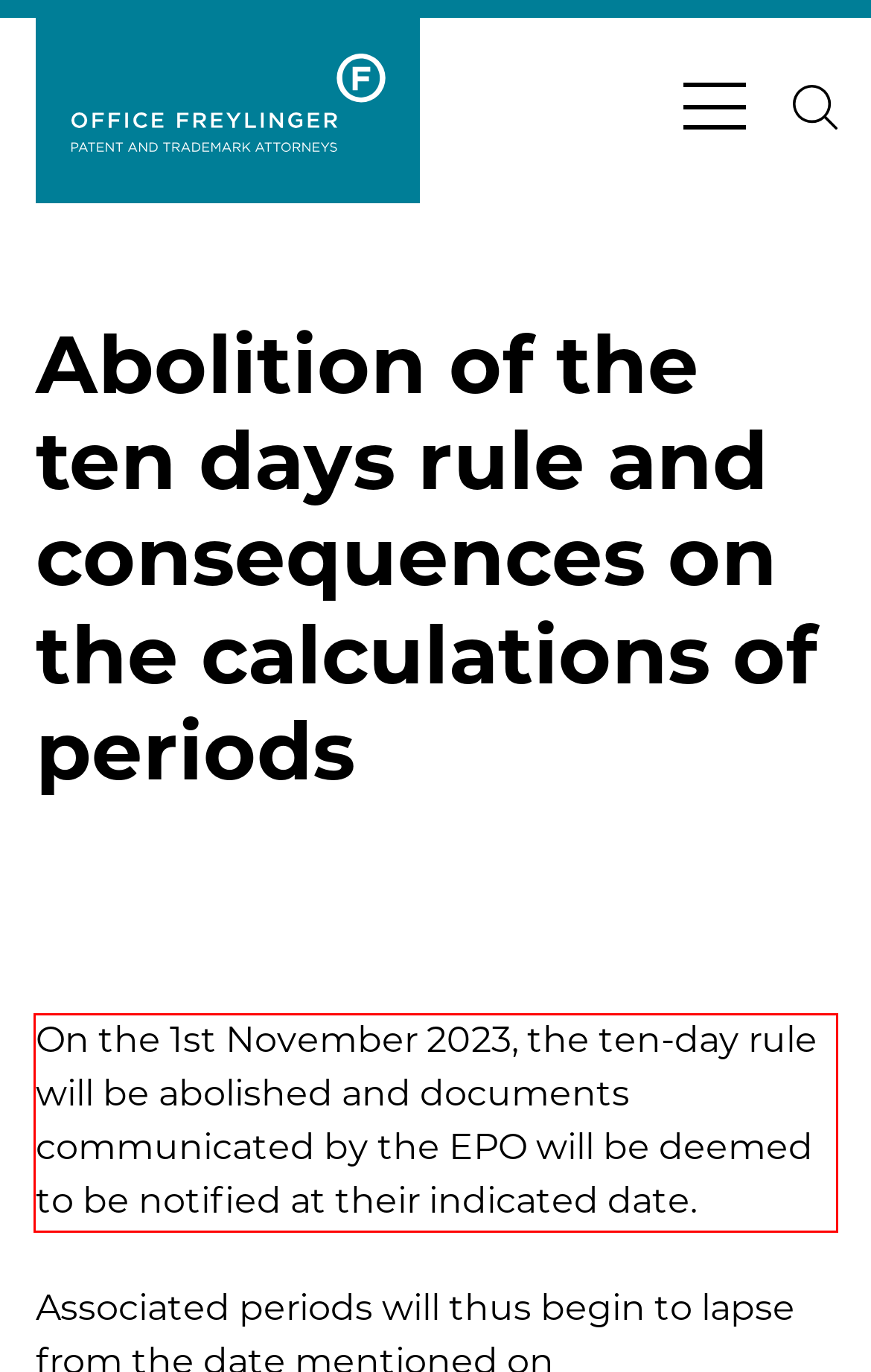Identify the red bounding box in the webpage screenshot and perform OCR to generate the text content enclosed.

On the 1st November 2023, the ten-day rule will be abolished and documents communicated by the EPO will be deemed to be notified at their indicated date.